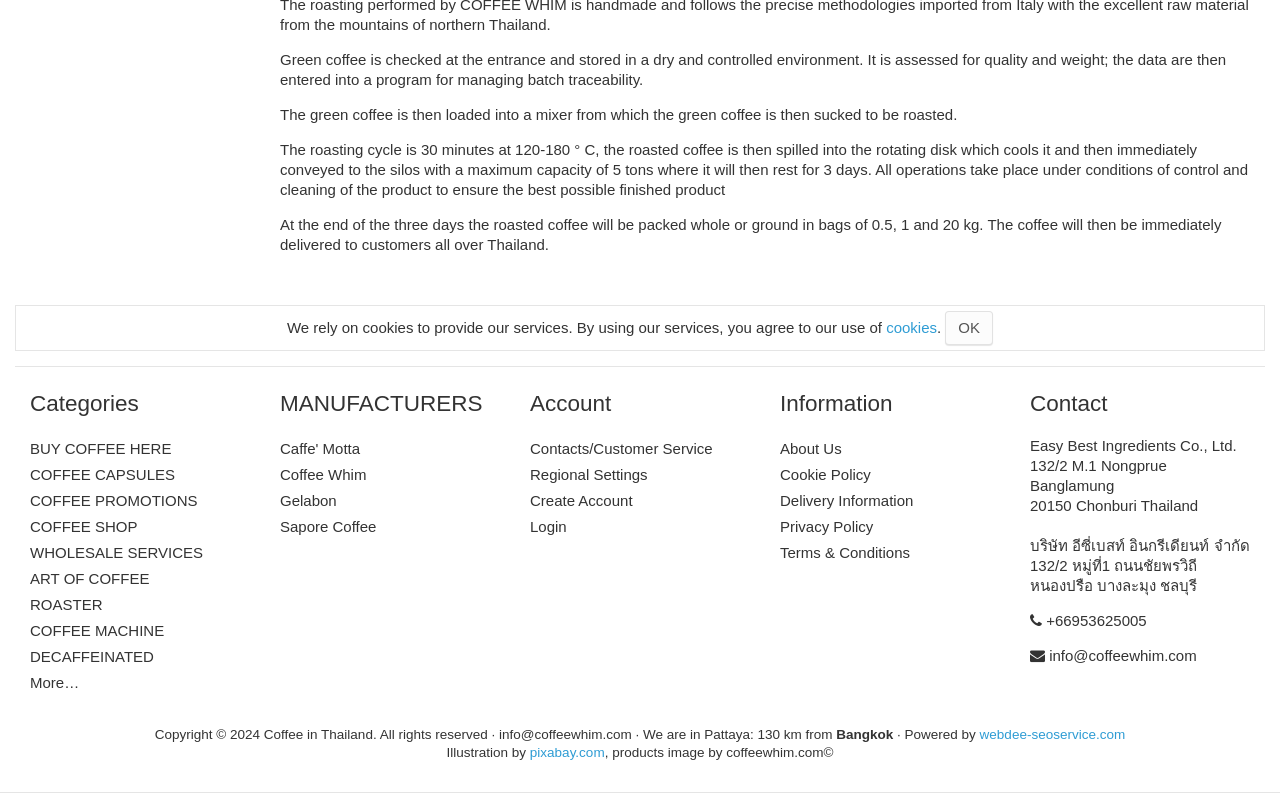What is the temperature range for roasting coffee?
Answer the question in as much detail as possible.

According to the text, 'The roasting cycle is 30 minutes at 120-180 ° C...', the temperature range for roasting coffee is 120-180 °C.